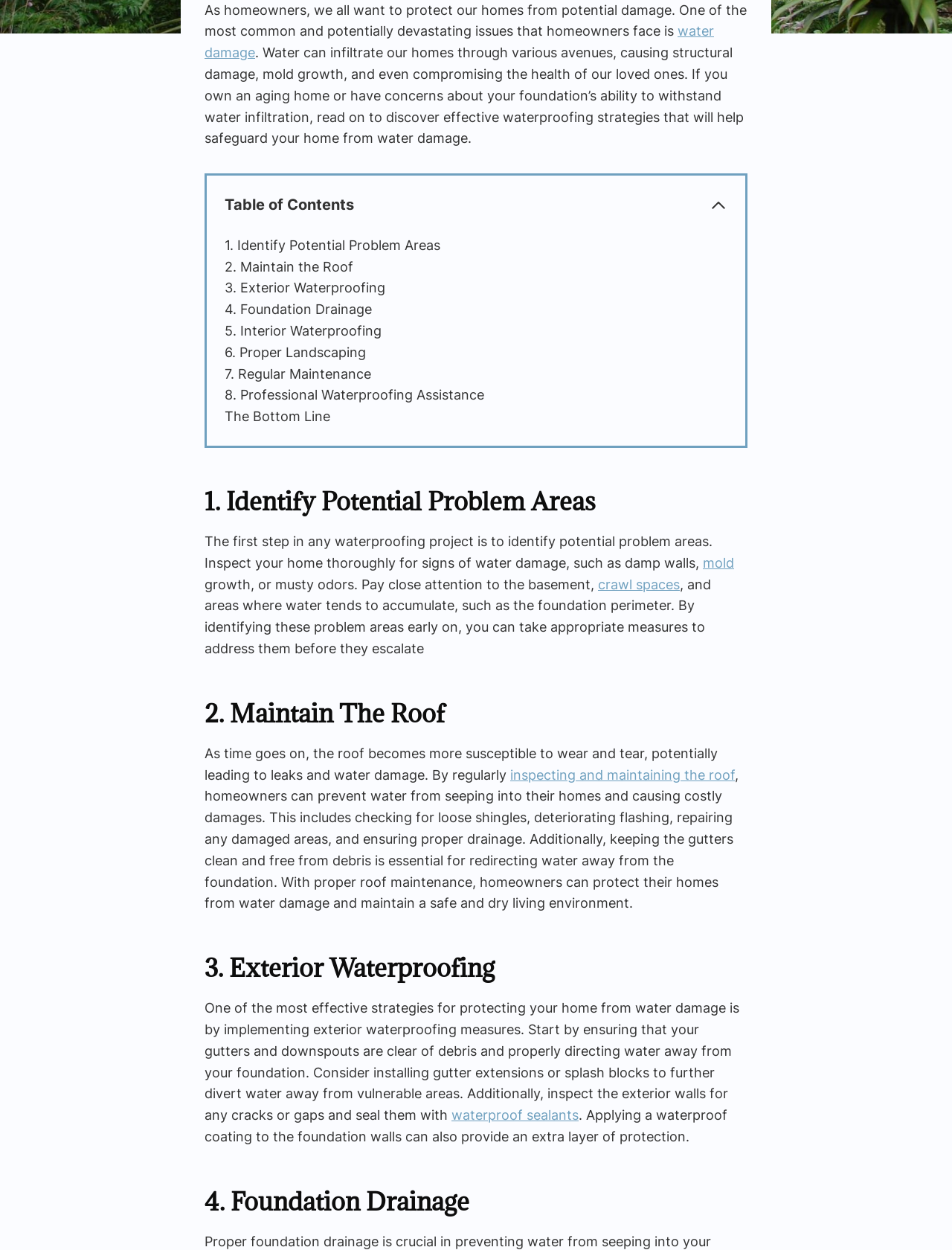Find the bounding box coordinates for the HTML element described as: "inspecting and maintaining the roof". The coordinates should consist of four float values between 0 and 1, i.e., [left, top, right, bottom].

[0.536, 0.613, 0.772, 0.626]